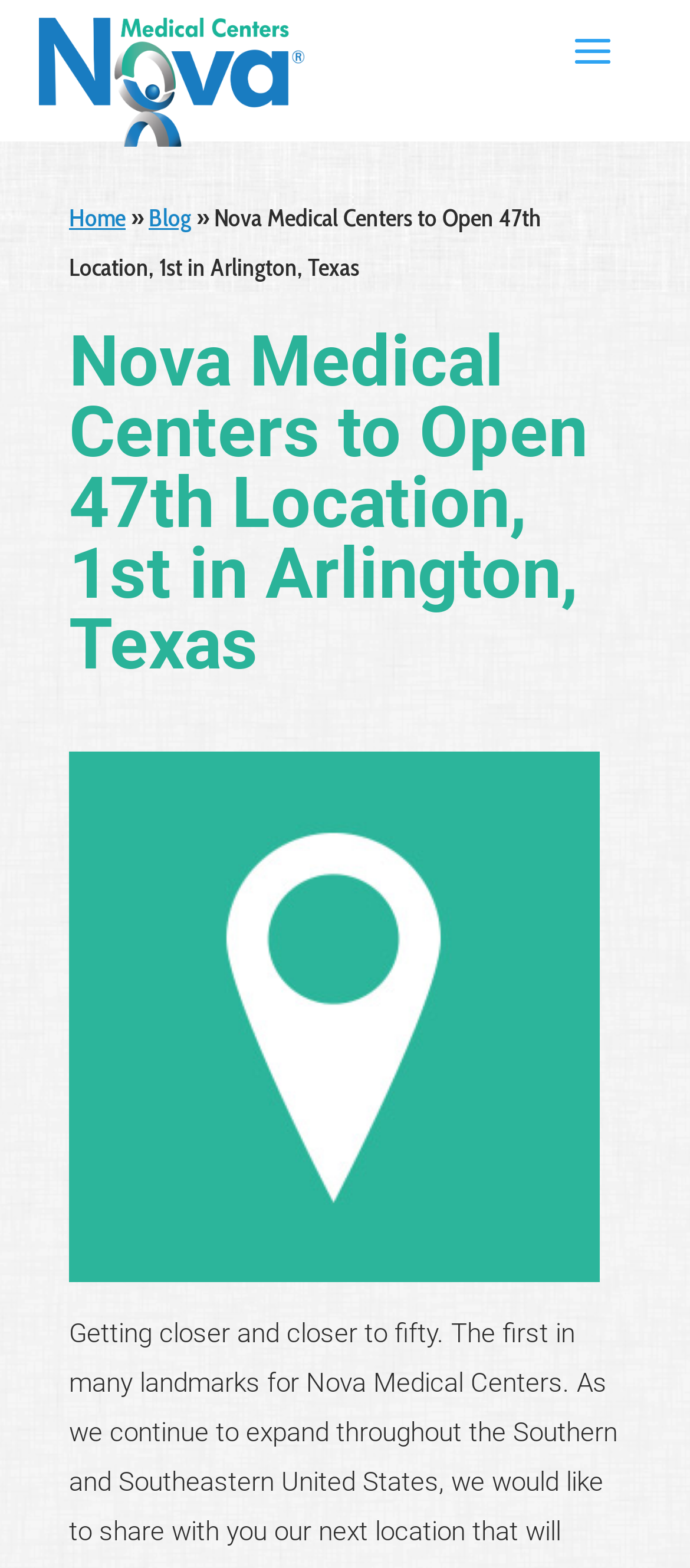How many locations does Nova Medical Centers have?
Answer with a single word or short phrase according to what you see in the image.

47